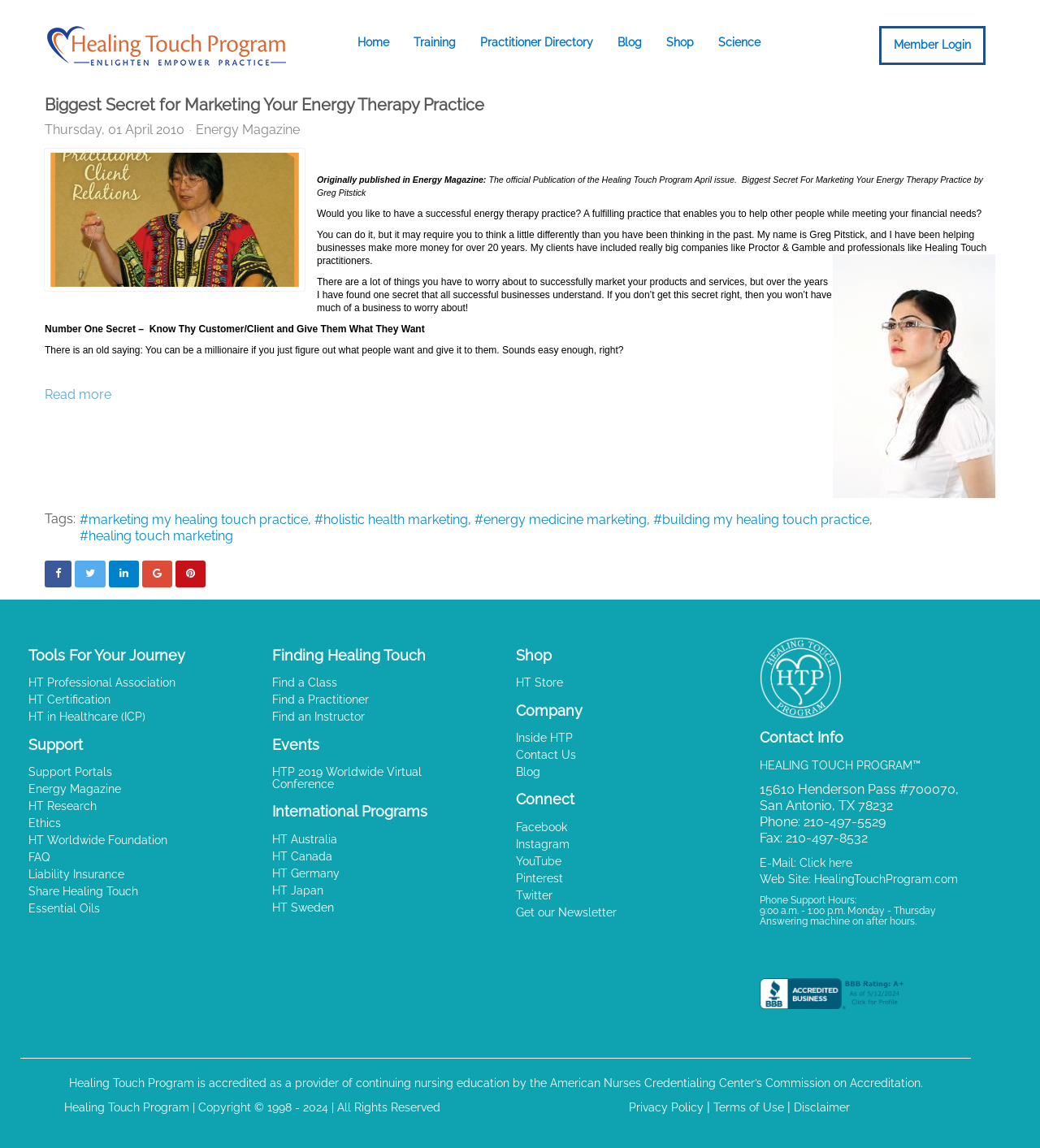Locate the bounding box coordinates of the area where you should click to accomplish the instruction: "Click on the 'Campaign For Children' link".

None